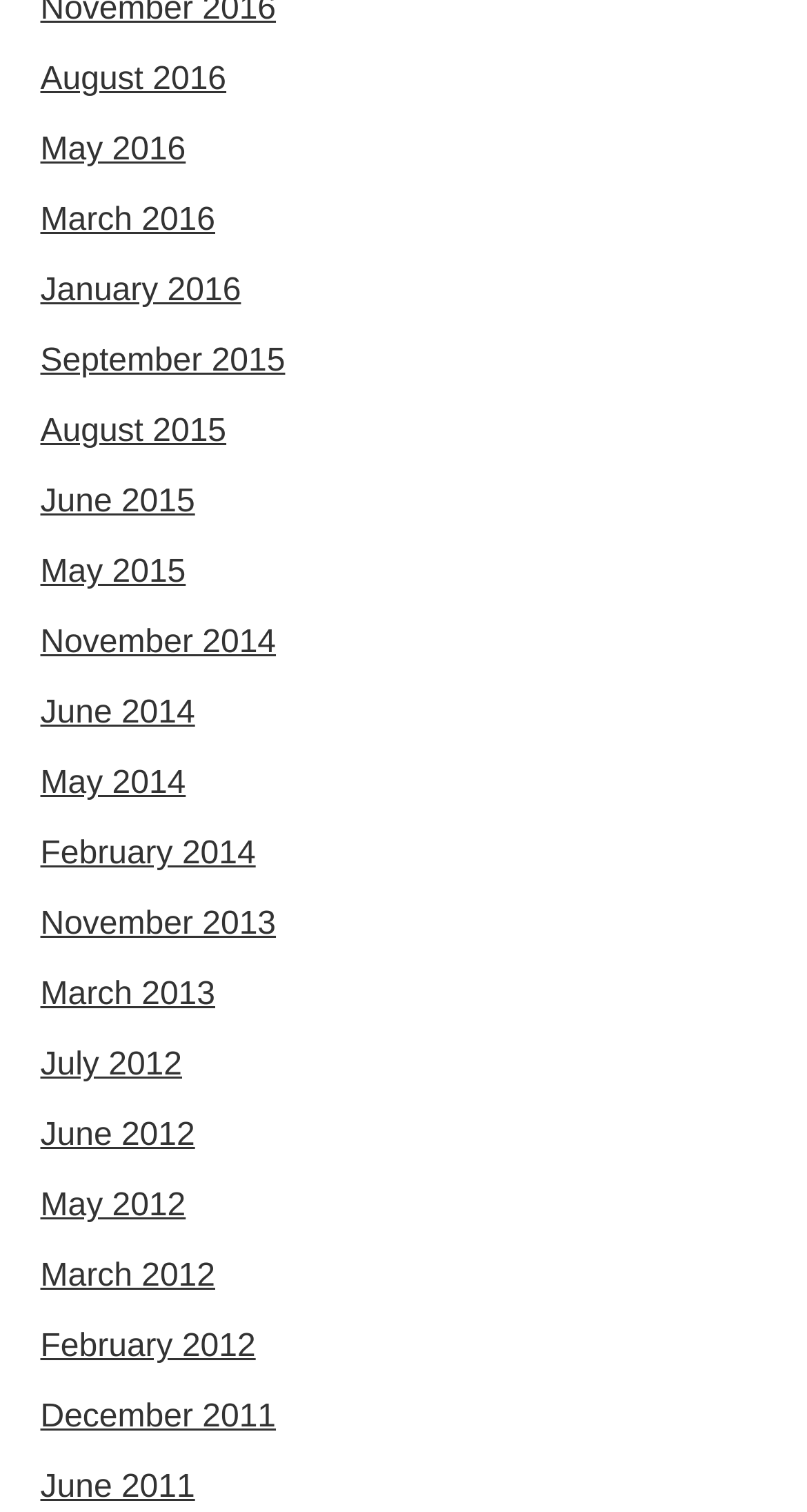By analyzing the image, answer the following question with a detailed response: What is the most recent month listed?

By examining the list of links, I found that the most recent month listed is August 2016, which is the first link in the list.